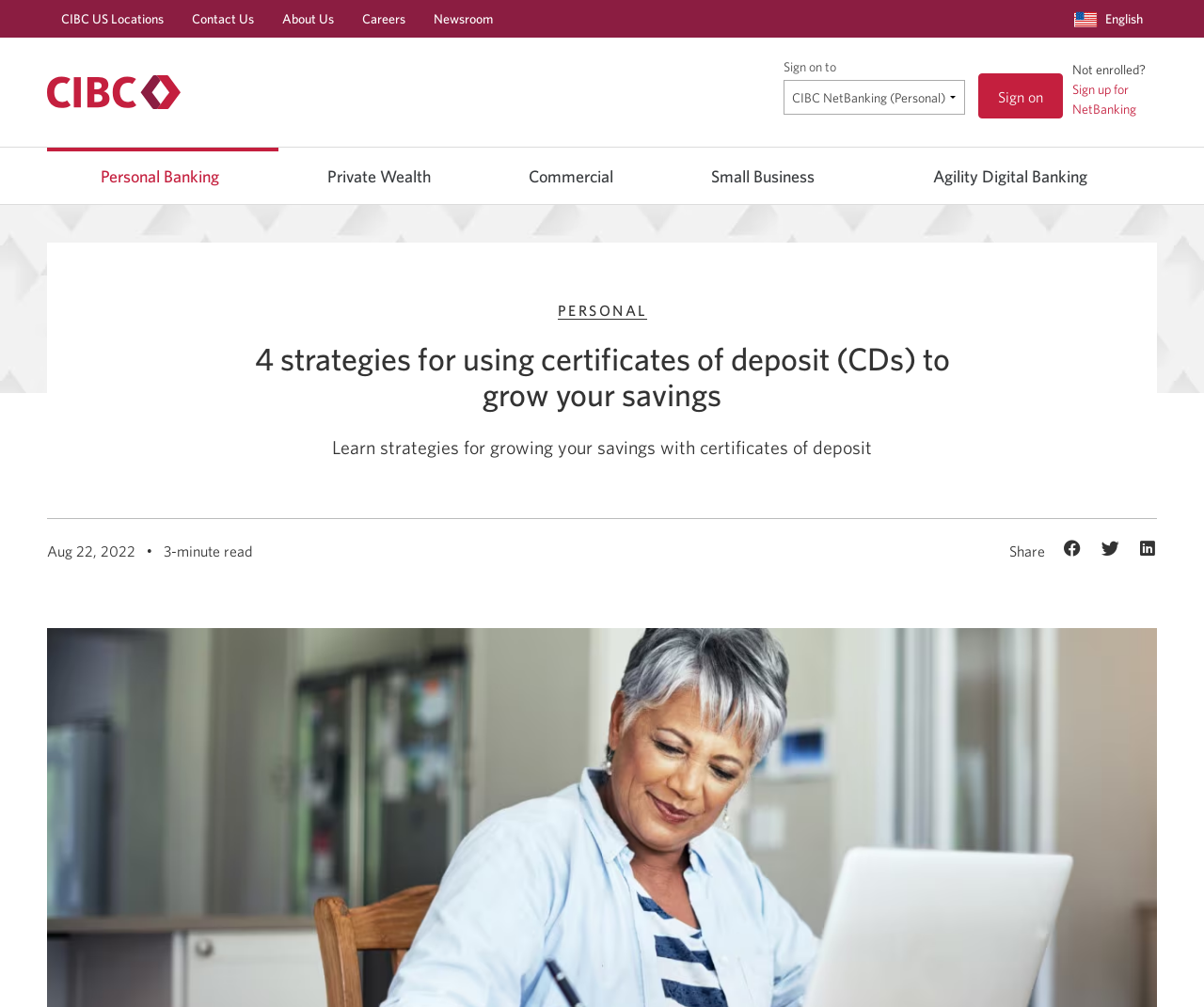Identify the bounding box coordinates of the clickable section necessary to follow the following instruction: "Share on Facebook". The coordinates should be presented as four float numbers from 0 to 1, i.e., [left, top, right, bottom].

[0.883, 0.535, 0.902, 0.558]